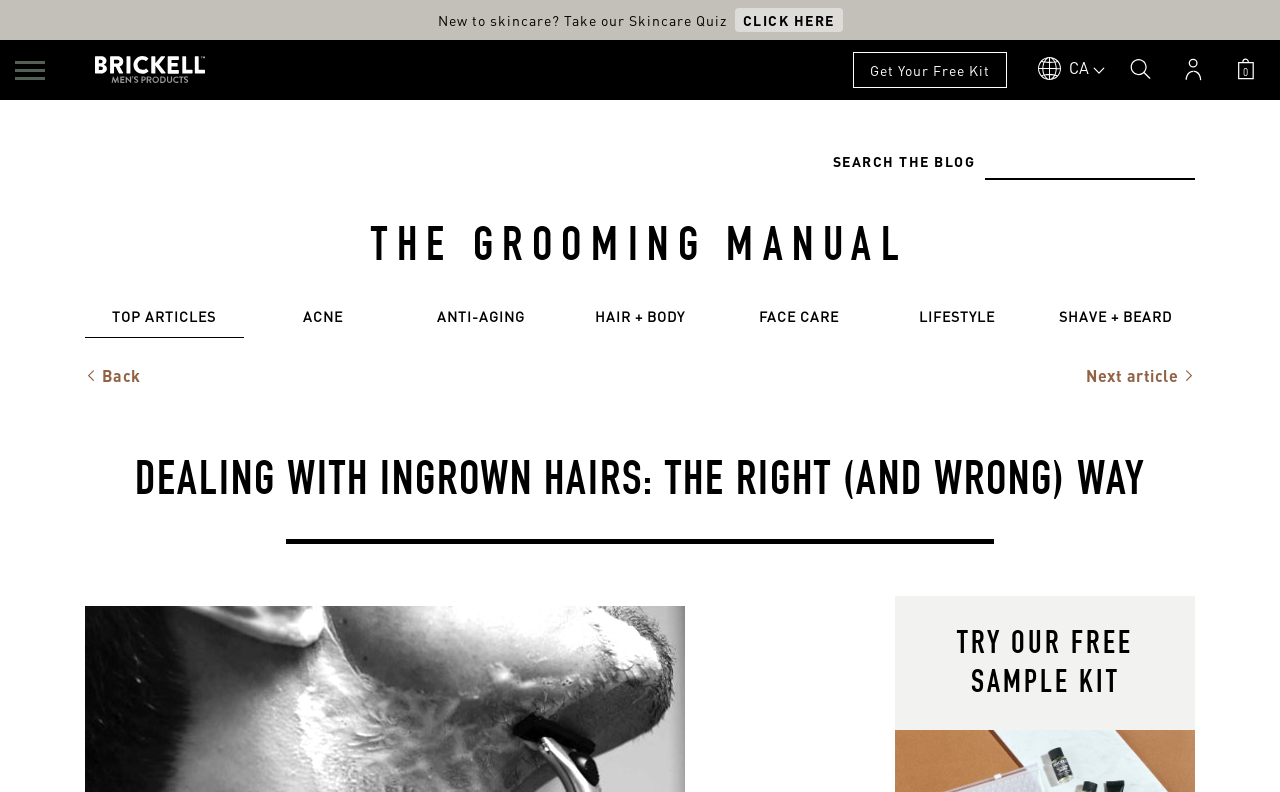What is the minimum order amount for free shipping?
Please ensure your answer to the question is detailed and covers all necessary aspects.

I found the answer by looking at the StaticText element with the text 'FREE SHIPPING on Orders $125+' which indicates that the minimum order amount for free shipping is $125 or more.